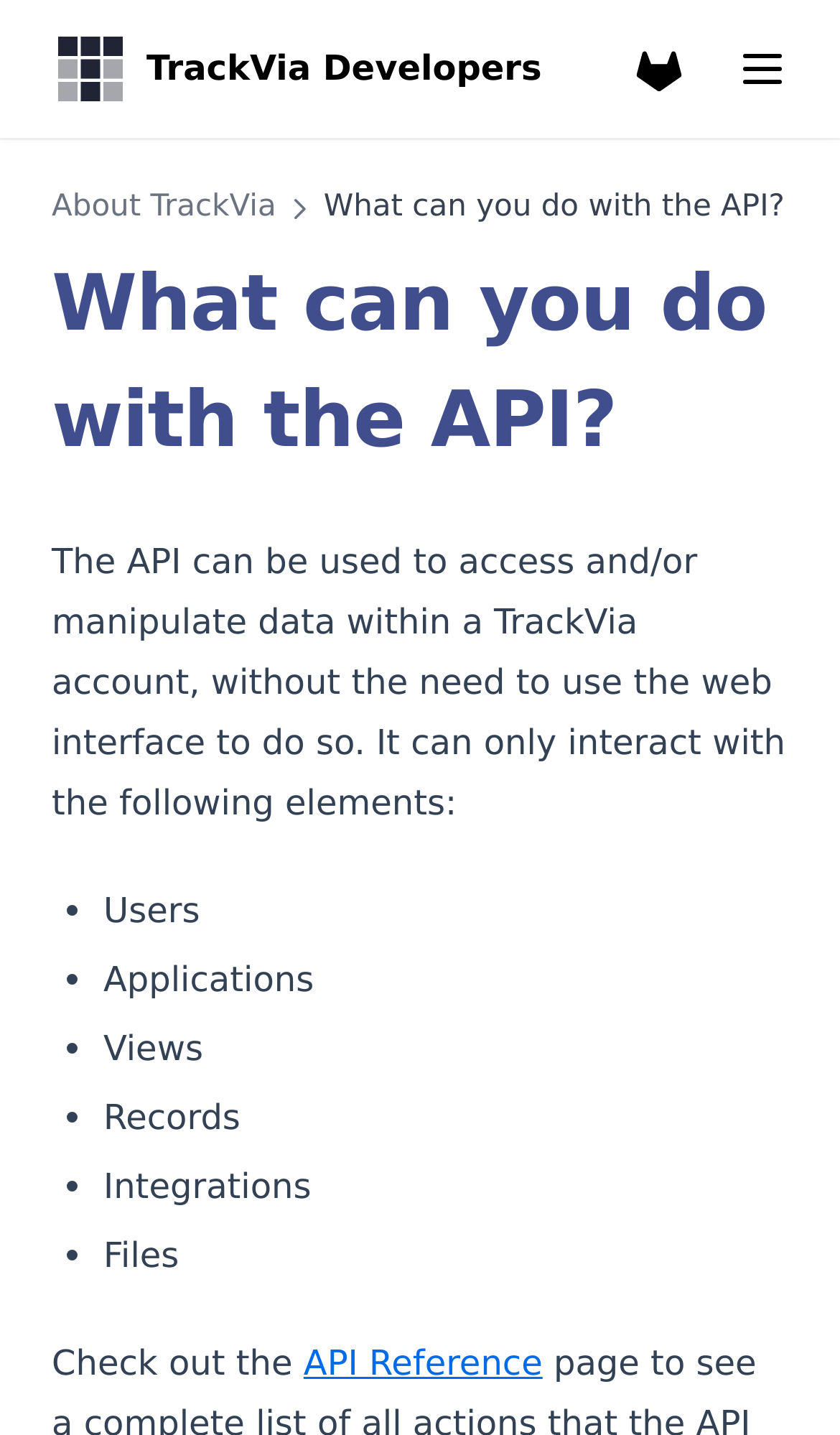What is the name of the company?
Offer a detailed and full explanation in response to the question.

The webpage displays the company name 'TrackVia' in the top-left corner, along with a logo.